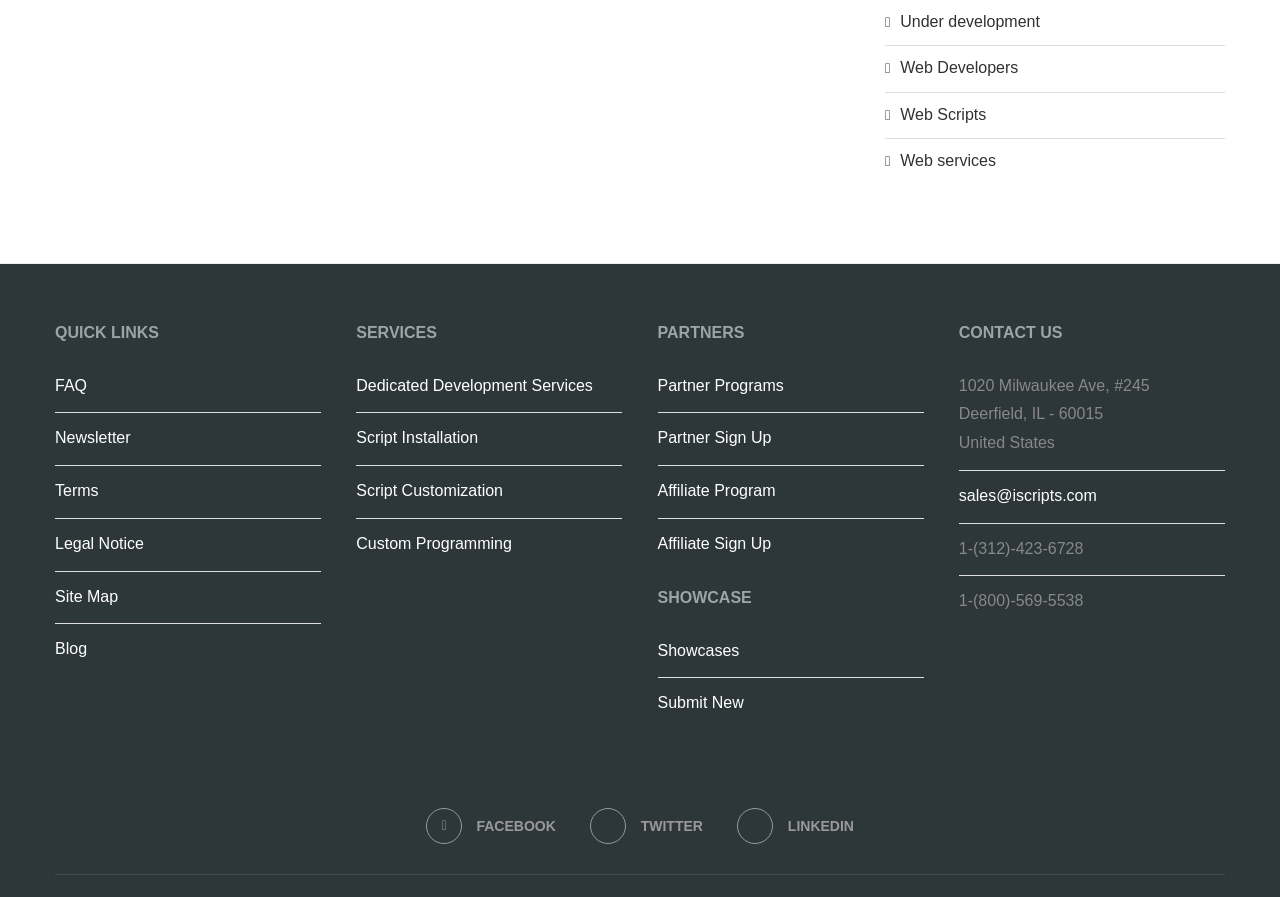Using the format (top-left x, top-left y, bottom-right x, bottom-right y), and given the element description, identify the bounding box coordinates within the screenshot: Partner Sign Up

[0.514, 0.479, 0.603, 0.498]